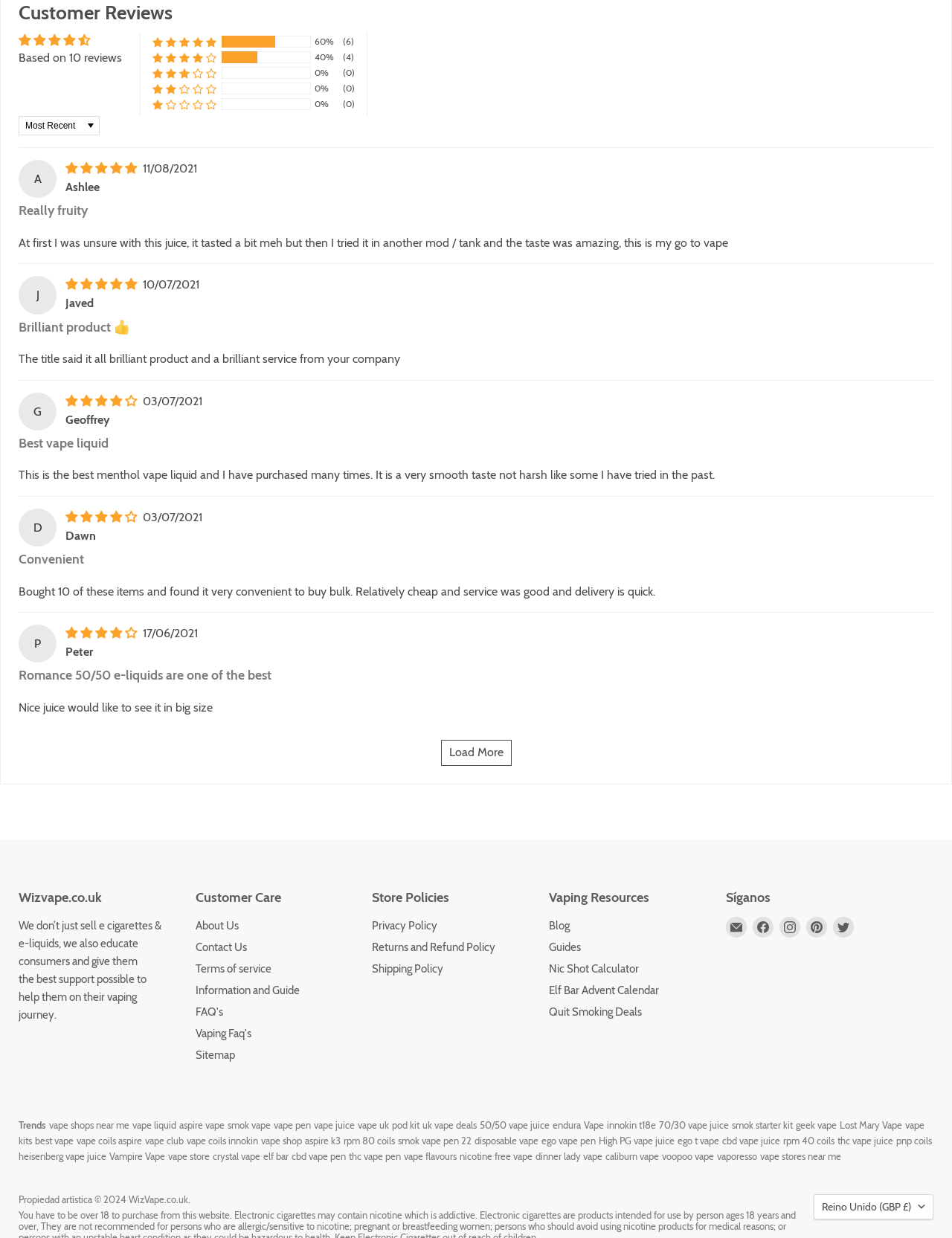How many reviews have a 5-star rating?
Provide a one-word or short-phrase answer based on the image.

6